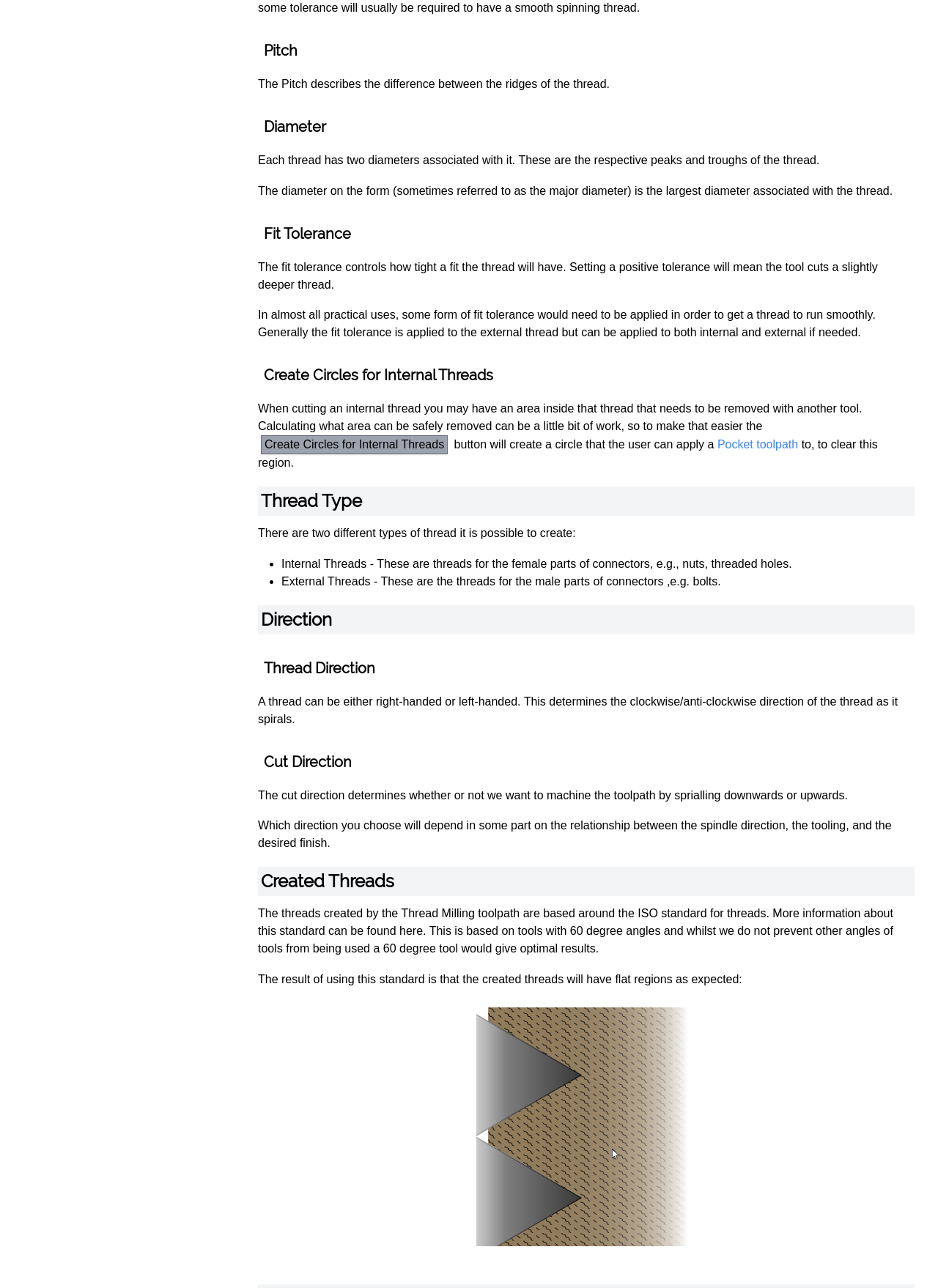Please locate the bounding box coordinates of the element that needs to be clicked to achieve the following instruction: "Click on 'LAYERS'". The coordinates should be four float numbers between 0 and 1, i.e., [left, top, right, bottom].

[0.006, 0.535, 0.055, 0.545]